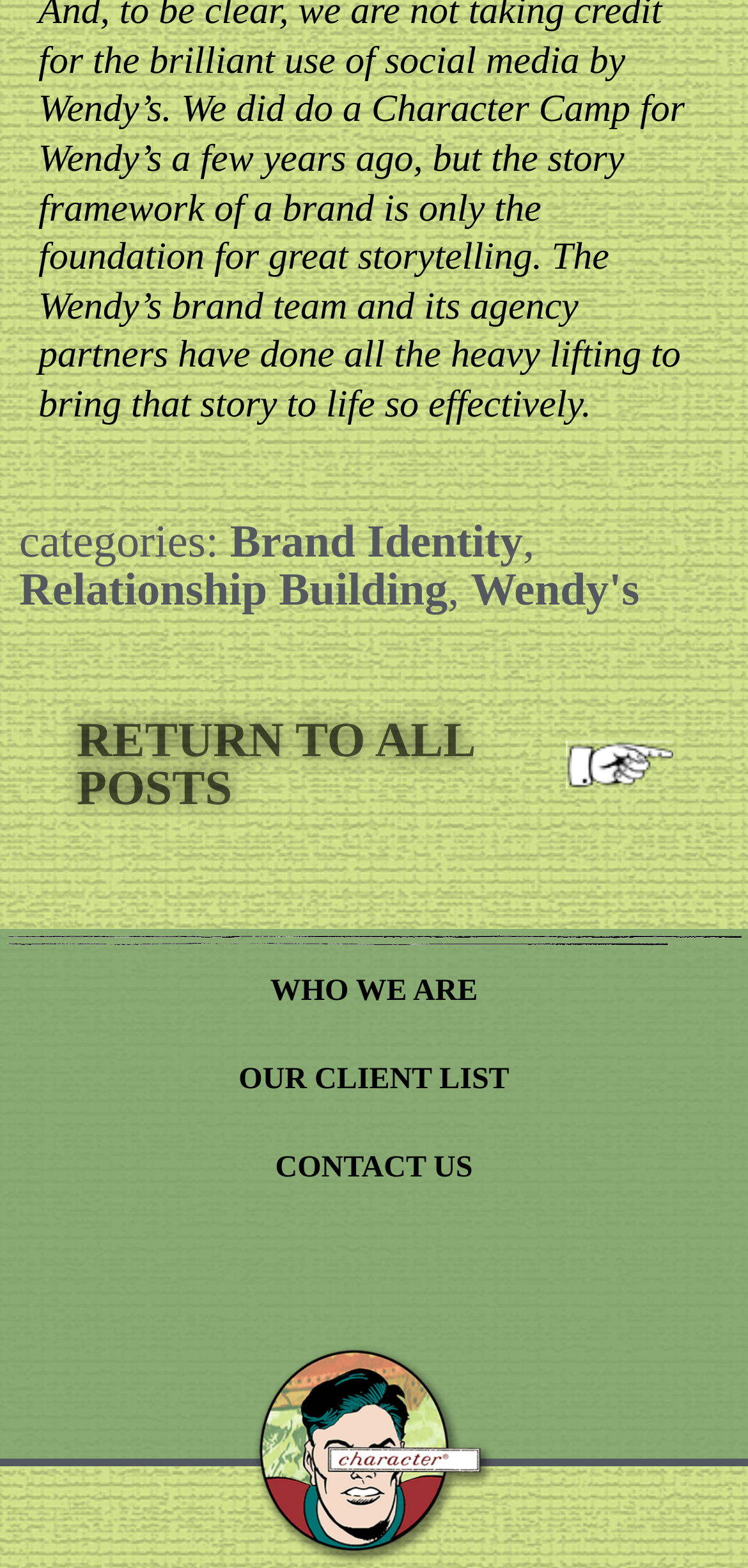Look at the image and give a detailed response to the following question: What is the purpose of the 'RETURN TO ALL POSTS' button?

The 'RETURN TO ALL POSTS' button is a heading element located at the middle of the webpage with a bounding box of [0.103, 0.456, 0.823, 0.519]. Its purpose is to allow users to return to all posts, likely from a specific post or category page.